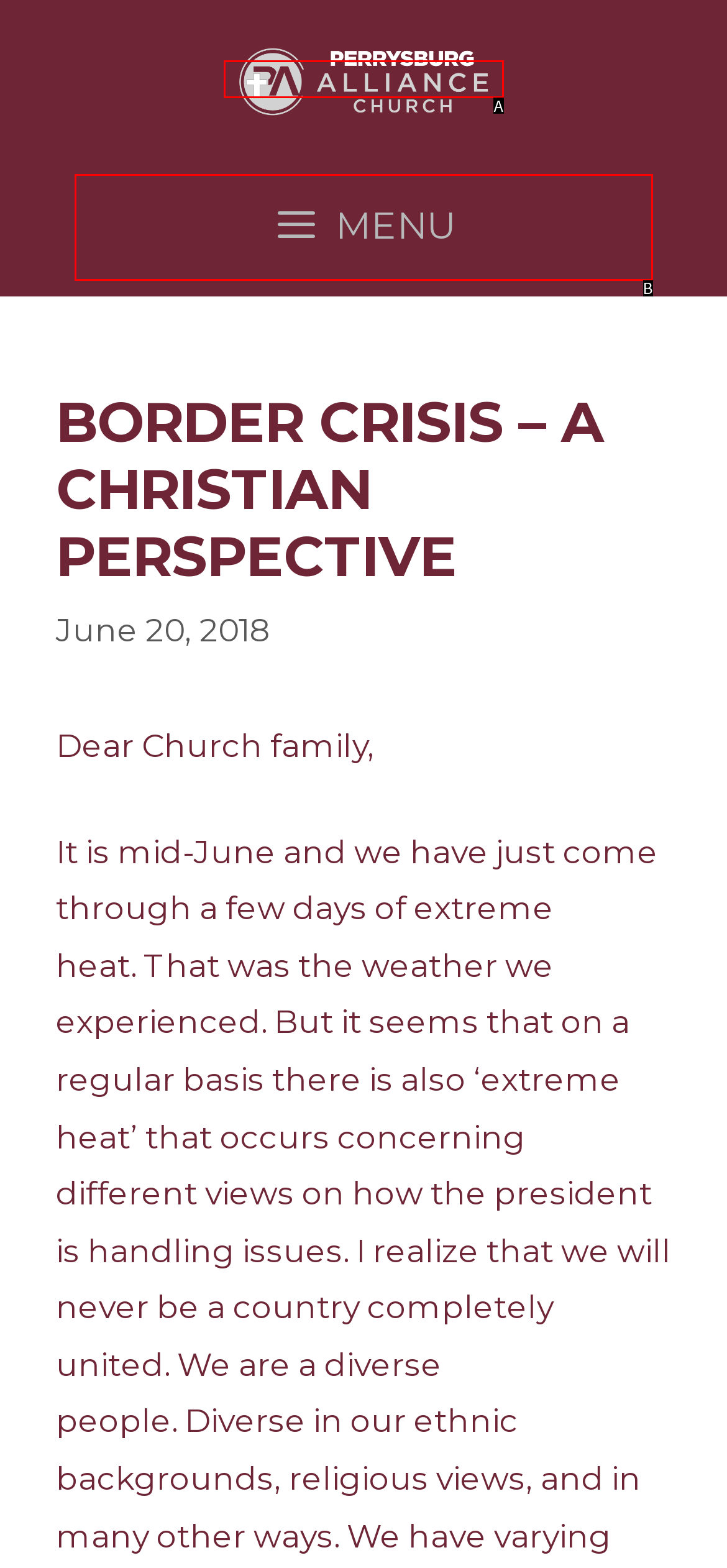Tell me which one HTML element best matches the description: Privacy Policy
Answer with the option's letter from the given choices directly.

None